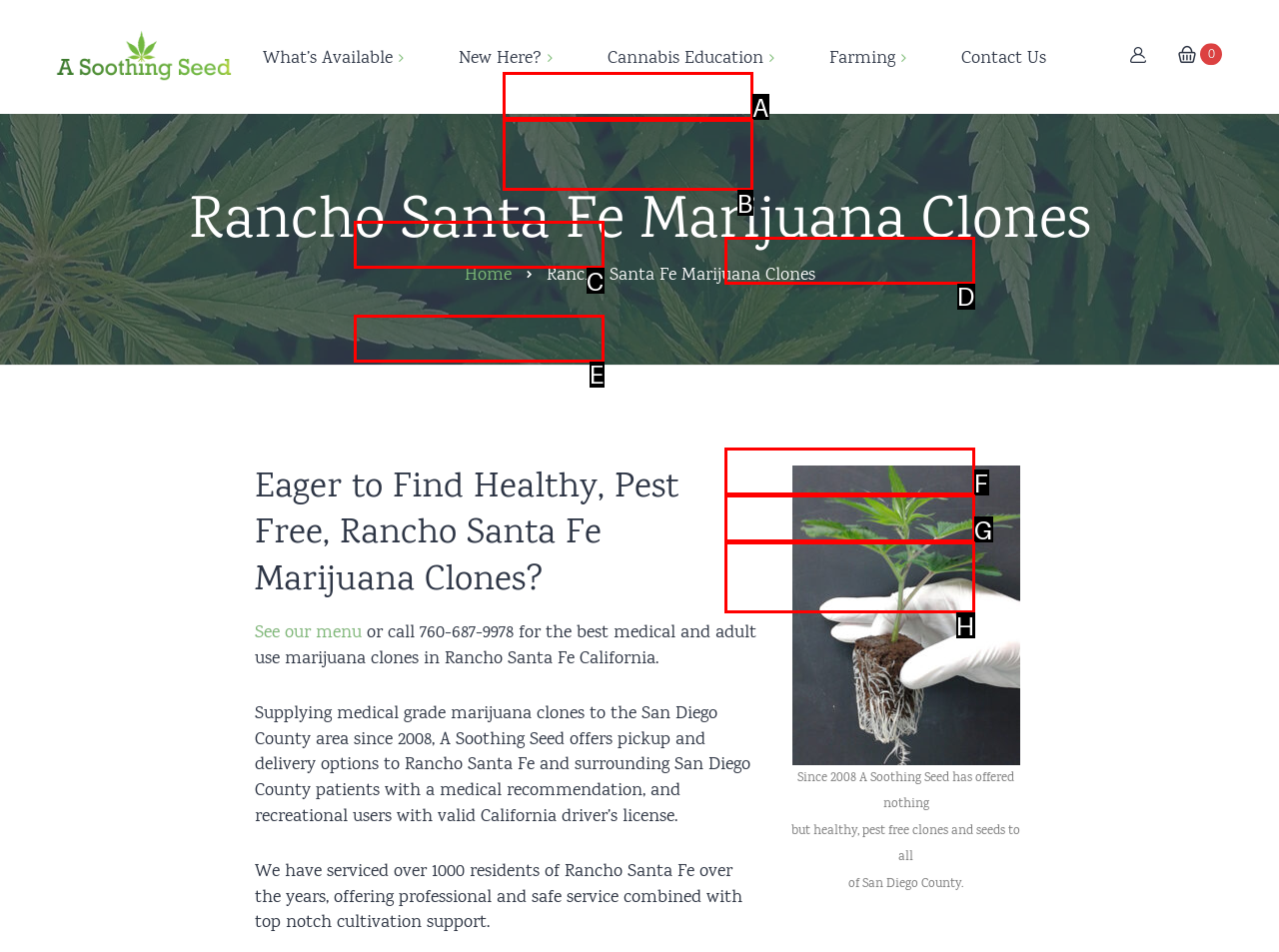From the given choices, determine which HTML element aligns with the description: Starting from Clones vs Seeds Respond with the letter of the appropriate option.

B